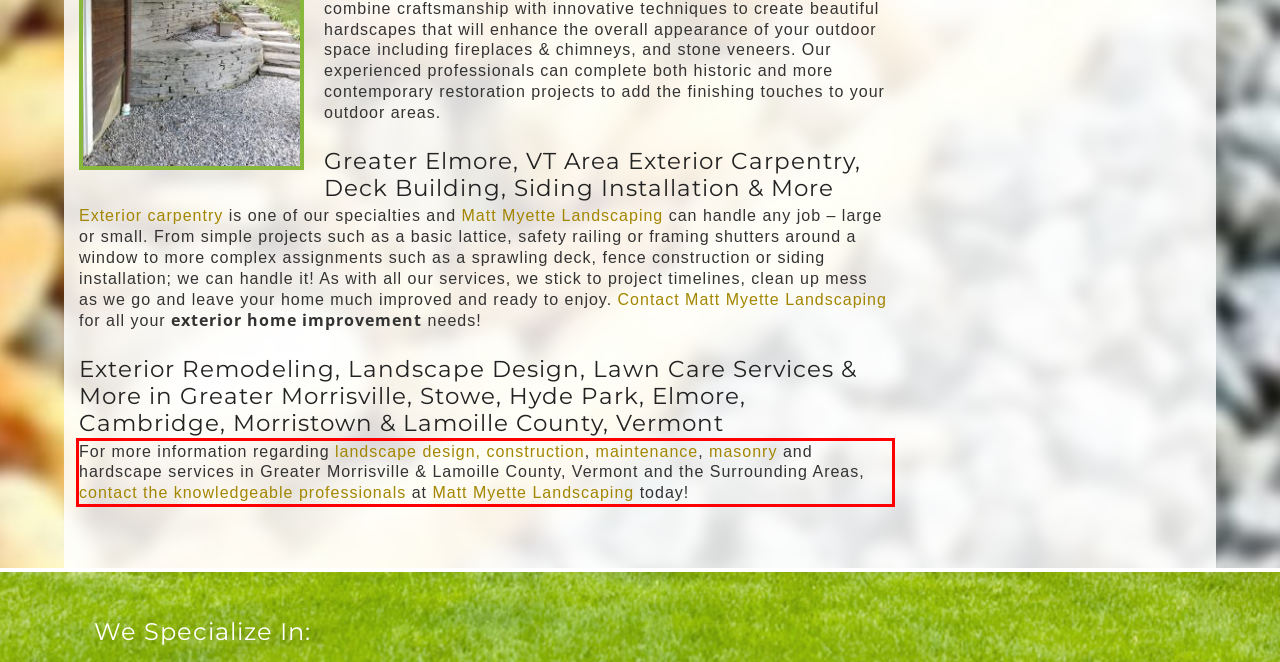Within the screenshot of the webpage, locate the red bounding box and use OCR to identify and provide the text content inside it.

For more information regarding landscape design, construction, maintenance, masonry and hardscape services in Greater Morrisville & Lamoille County, Vermont and the Surrounding Areas, contact the knowledgeable professionals at Matt Myette Landscaping today!